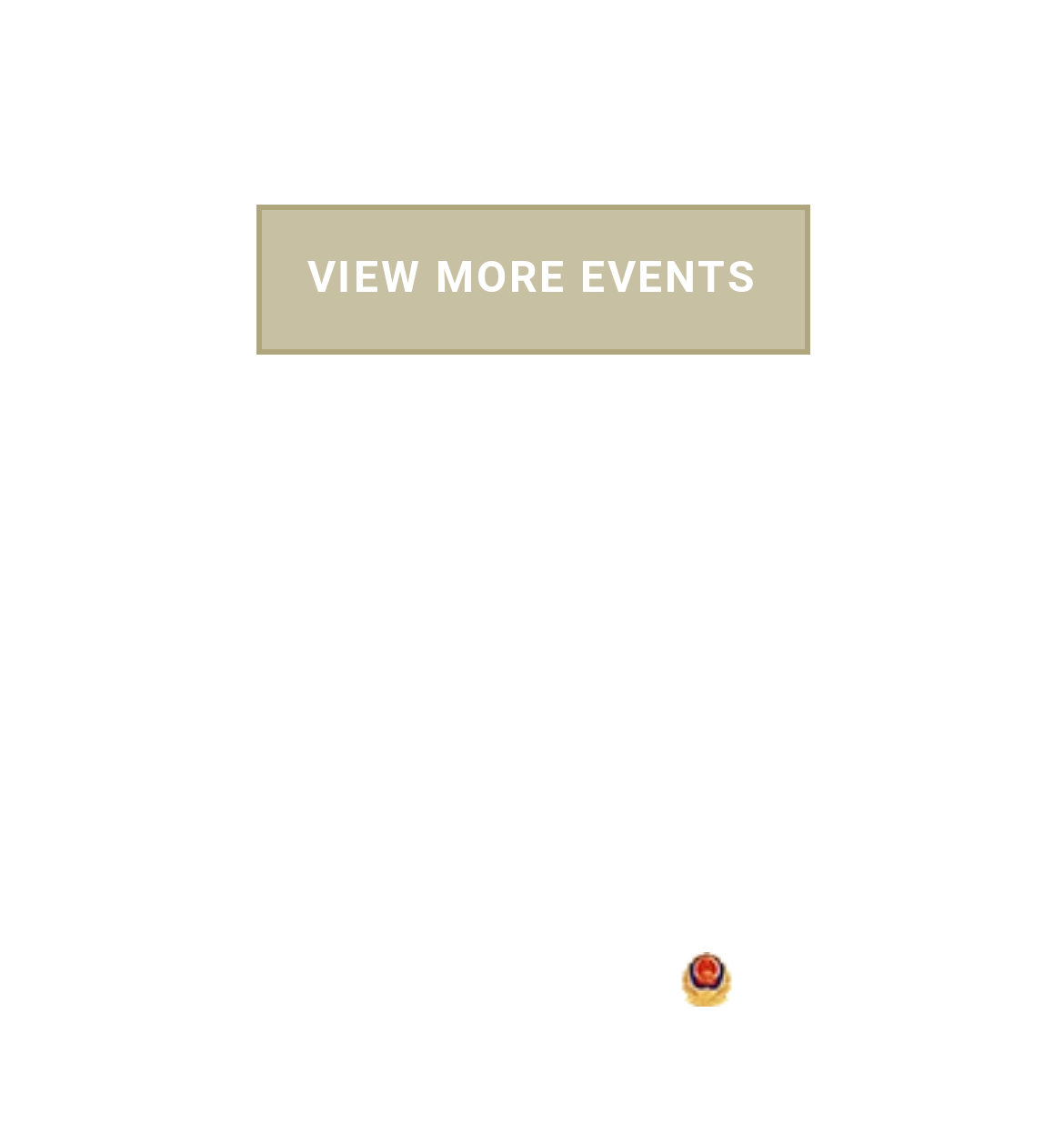Bounding box coordinates are given in the format (top-left x, top-left y, bottom-right x, bottom-right y). All values should be floating point numbers between 0 and 1. Provide the bounding box coordinate for the UI element described as: View more events

[0.24, 0.179, 0.76, 0.31]